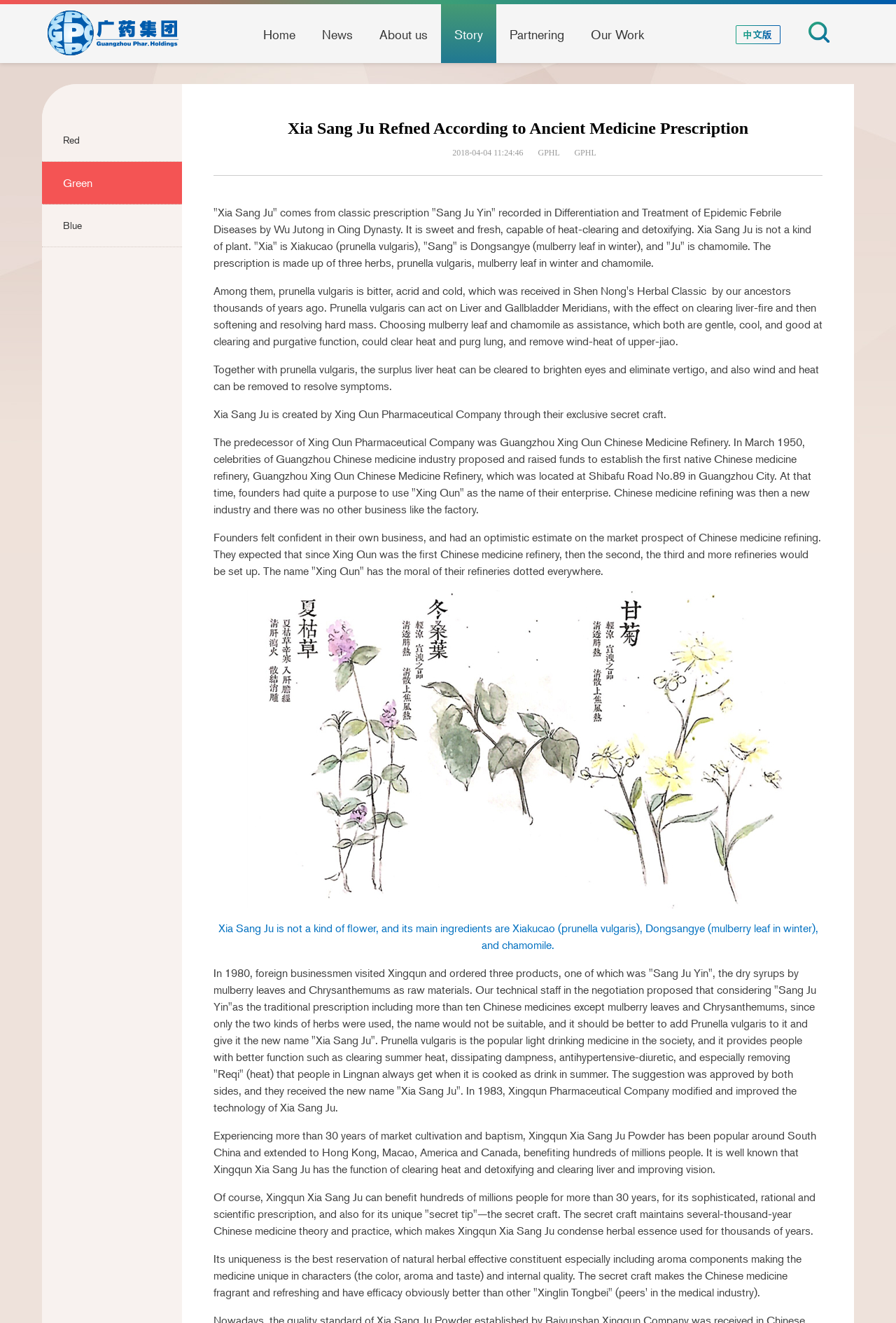Please answer the following question using a single word or phrase: What is the name of the classic prescription that Xia Sang Ju comes from?

Sang Ju Yin